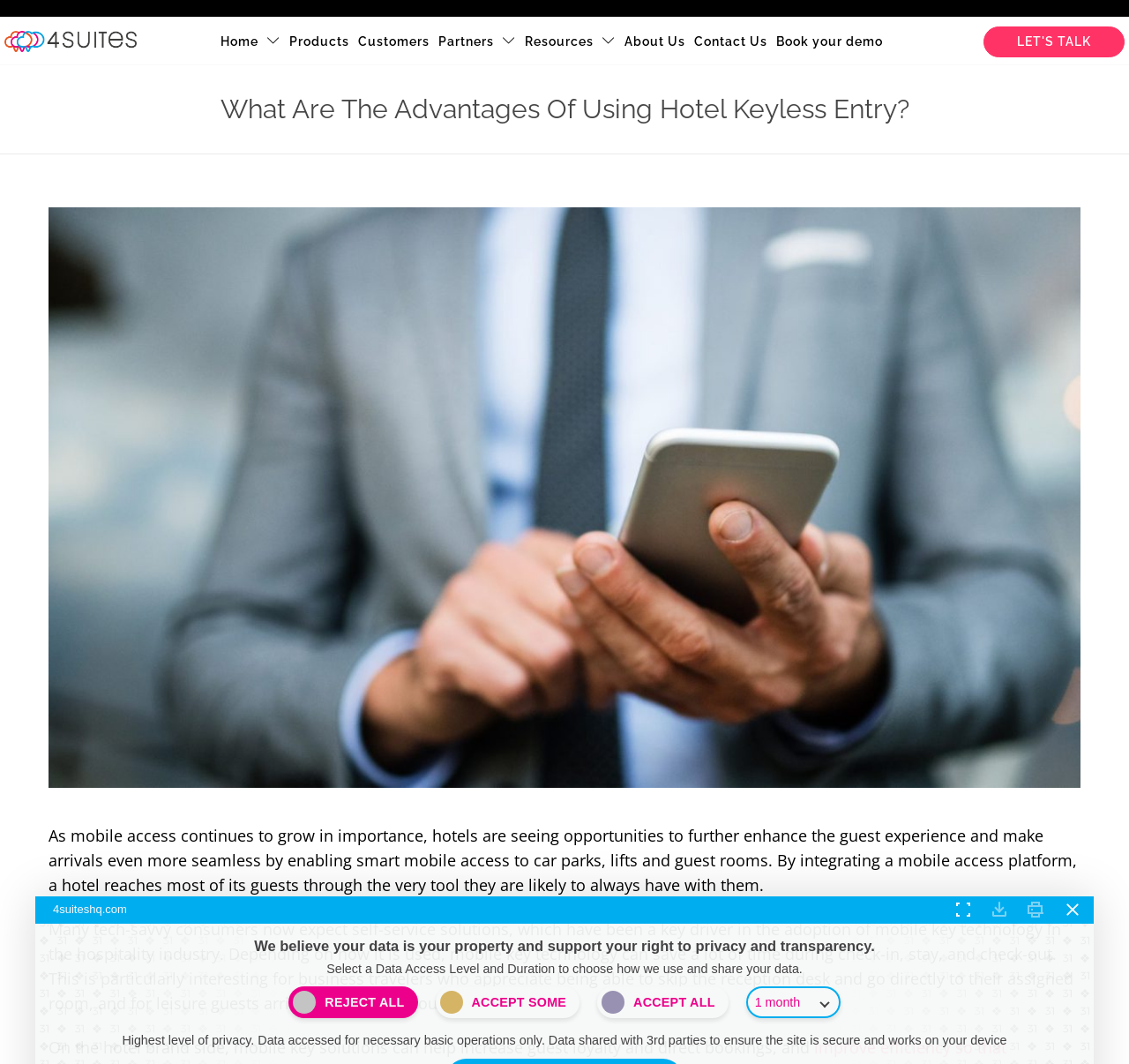Please identify the bounding box coordinates of the clickable area that will allow you to execute the instruction: "Click on the '4SUITES' link".

[0.004, 0.017, 0.121, 0.061]